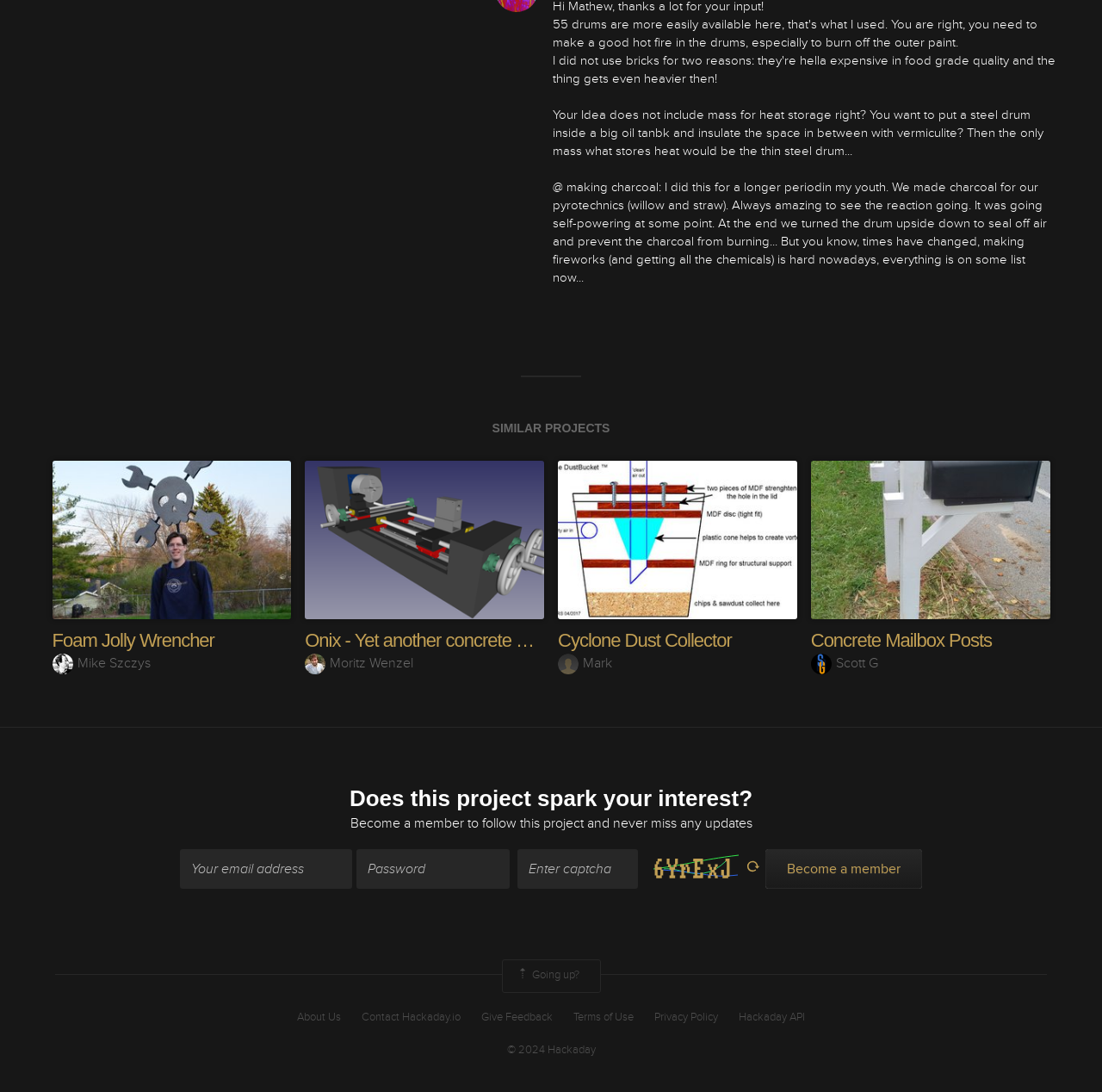Find the bounding box coordinates for the element that must be clicked to complete the instruction: "Click on the 'About Us' link". The coordinates should be four float numbers between 0 and 1, indicated as [left, top, right, bottom].

[0.27, 0.924, 0.309, 0.938]